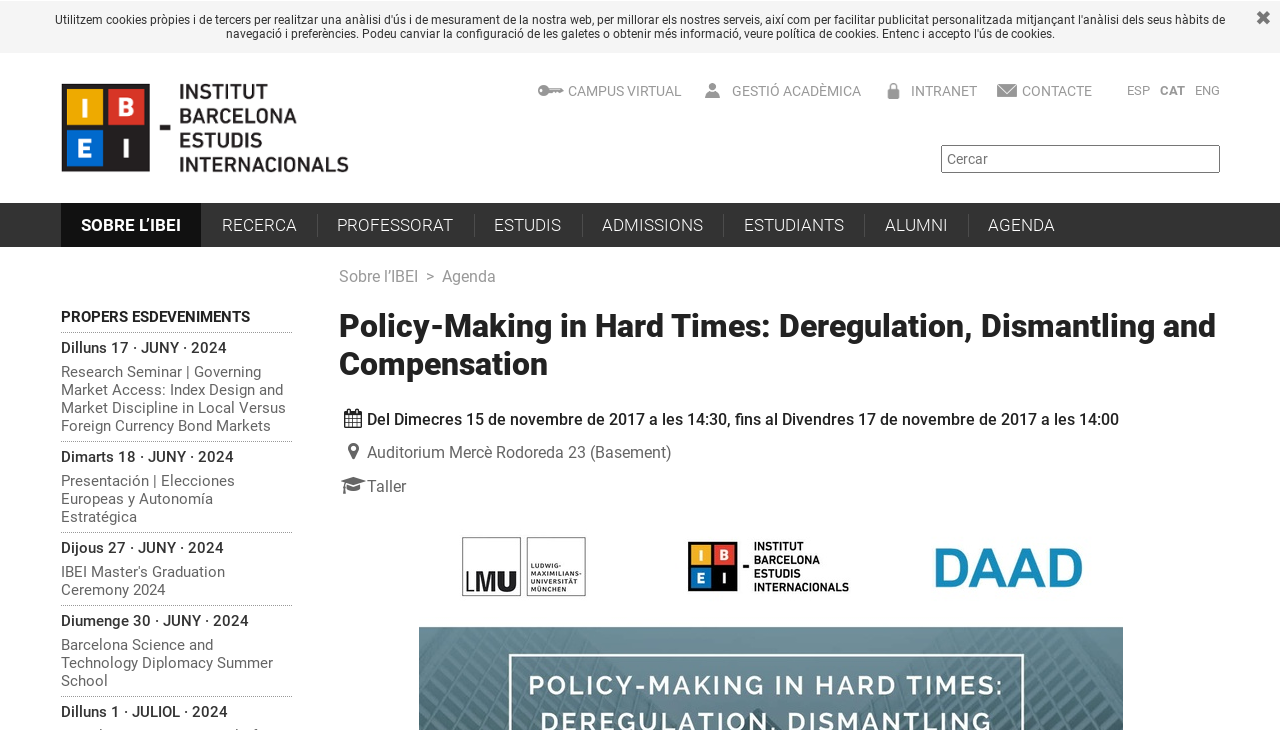What languages are available on this website?
Provide an in-depth answer to the question, covering all aspects.

The language options are located at the top-right corner of the webpage, where three links are provided, namely ESP, CAT, and ENG, which represent Spanish, Catalan, and English respectively.